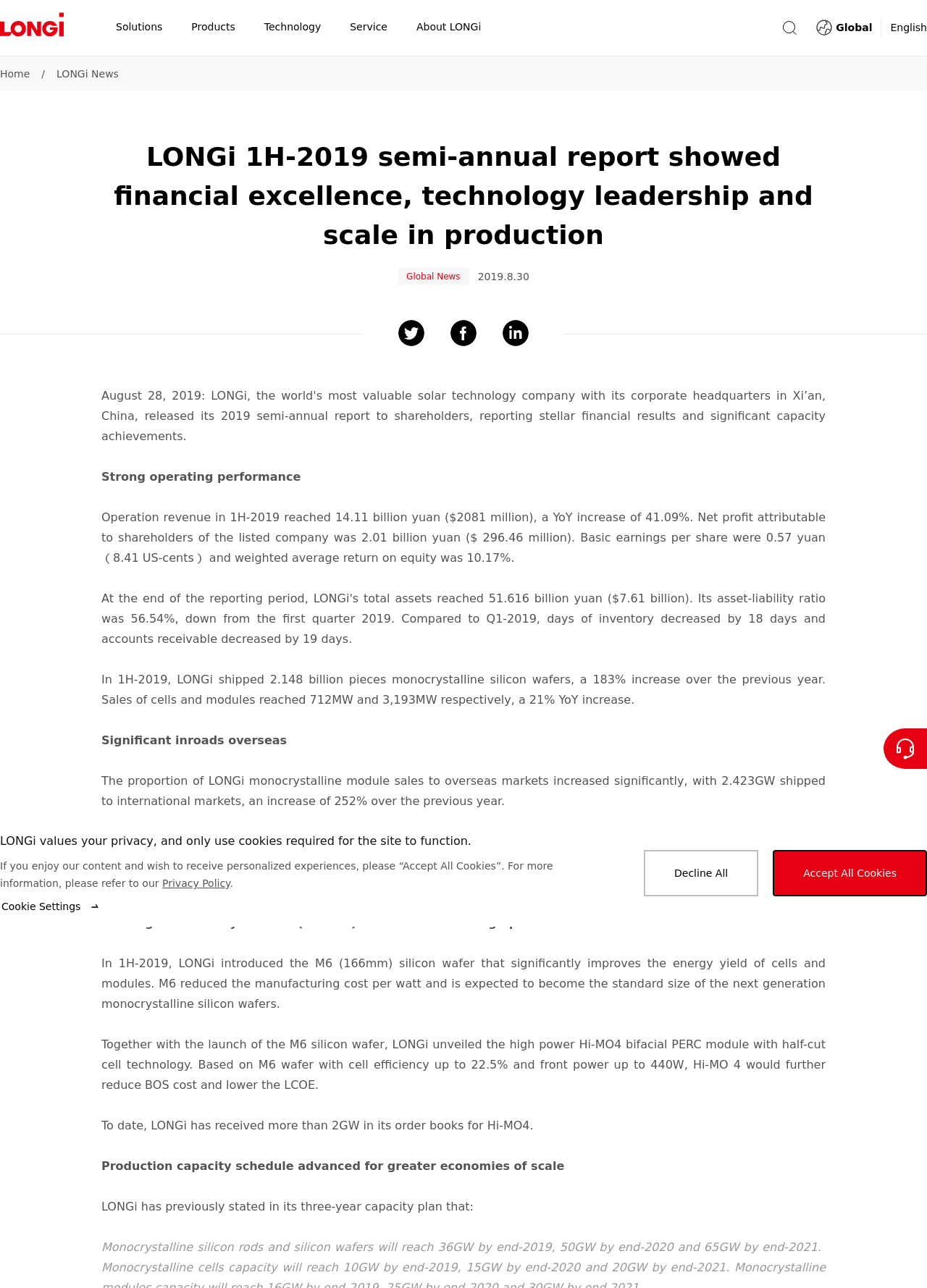Bounding box coordinates are given in the format (top-left x, top-left y, bottom-right x, bottom-right y). All values should be floating point numbers between 0 and 1. Provide the bounding box coordinate for the UI element described as: Accept All Cookies

[0.834, 0.66, 1.0, 0.696]